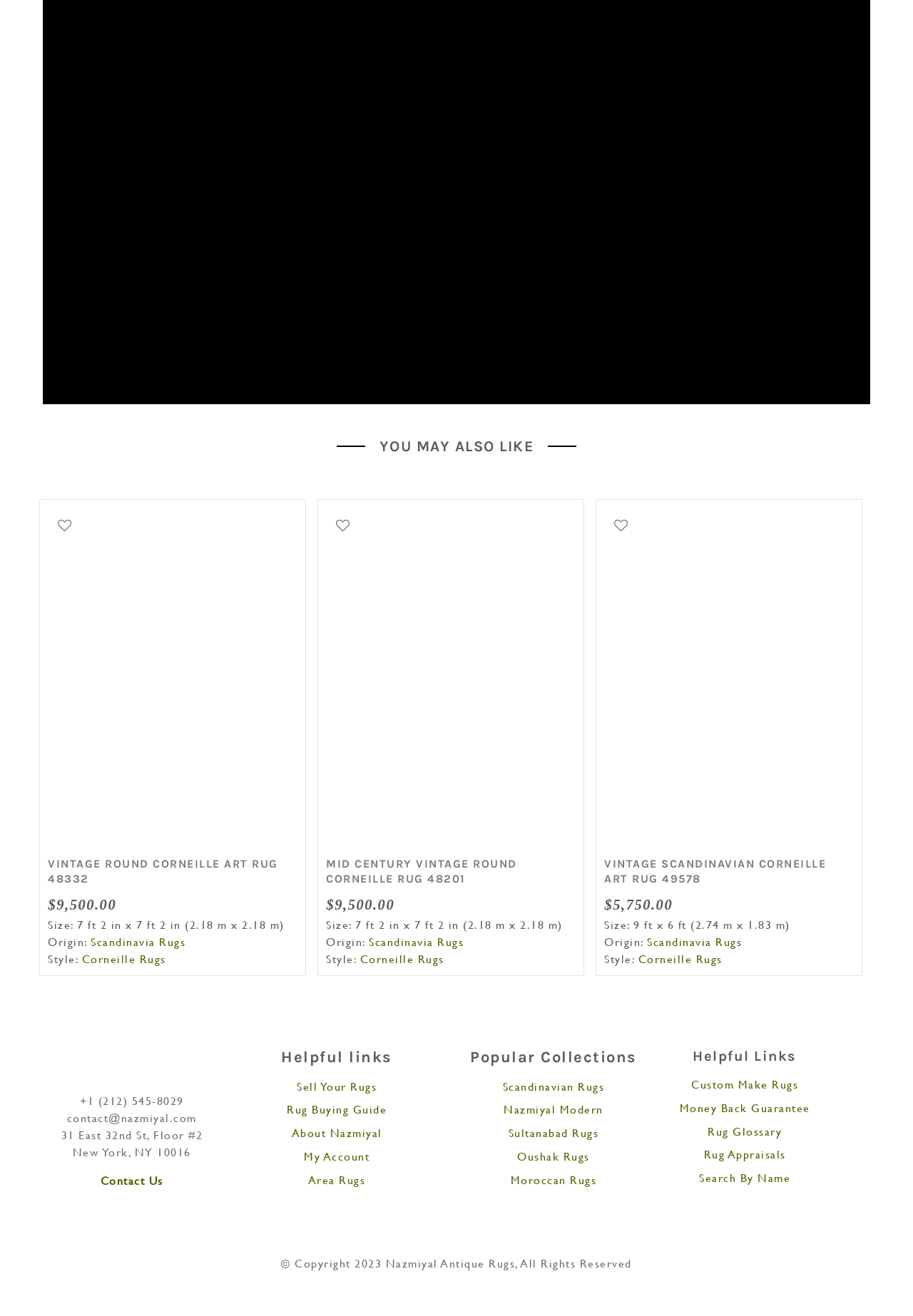Please provide a detailed answer to the question below based on the screenshot: 
How many rugs are displayed on this page?

I counted the number of figure elements with details, which represent individual rug products, and found three of them.